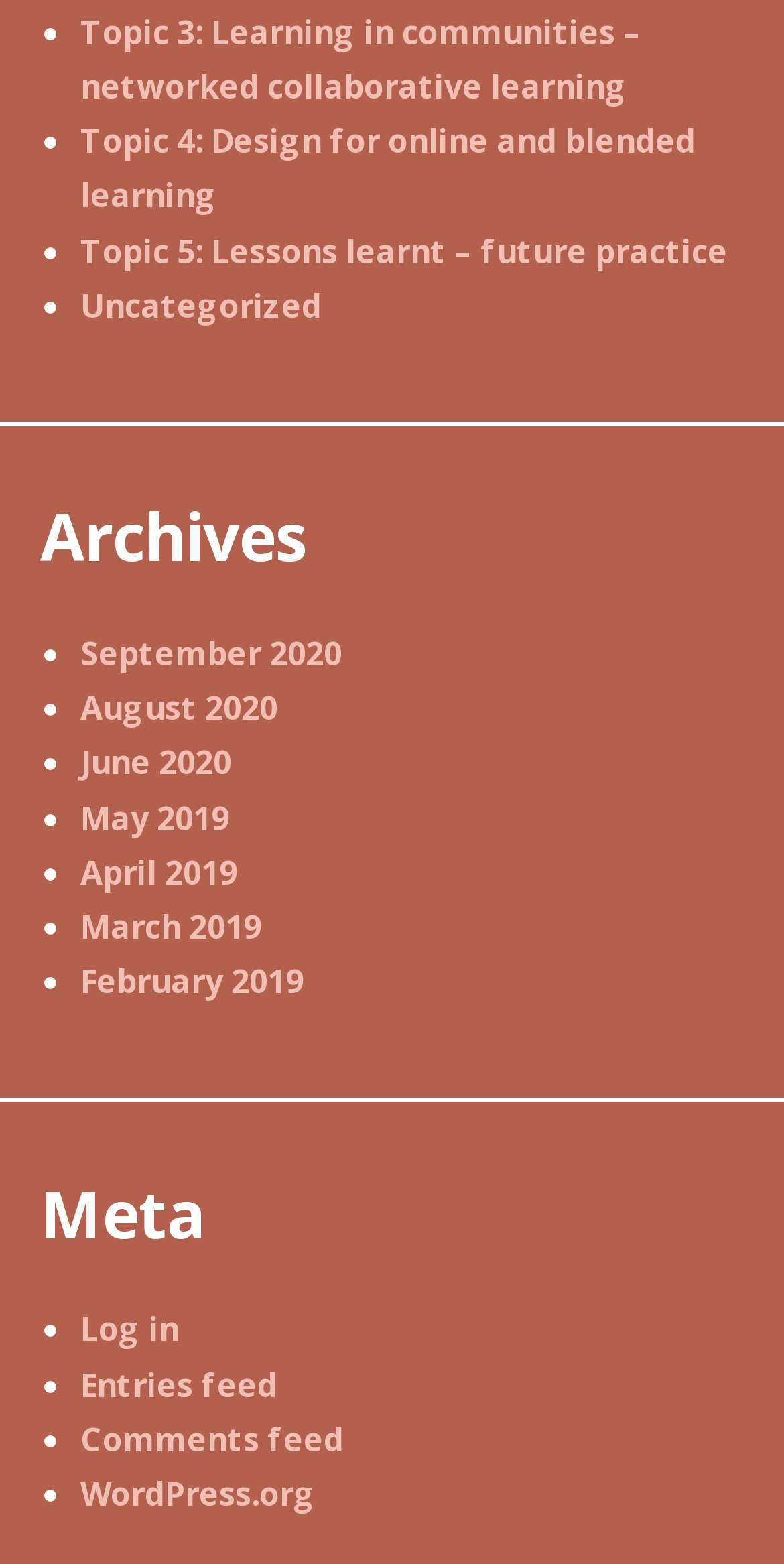Find the bounding box coordinates of the element you need to click on to perform this action: 'Go to Archives'. The coordinates should be represented by four float values between 0 and 1, in the format [left, top, right, bottom].

[0.051, 0.326, 0.949, 0.373]